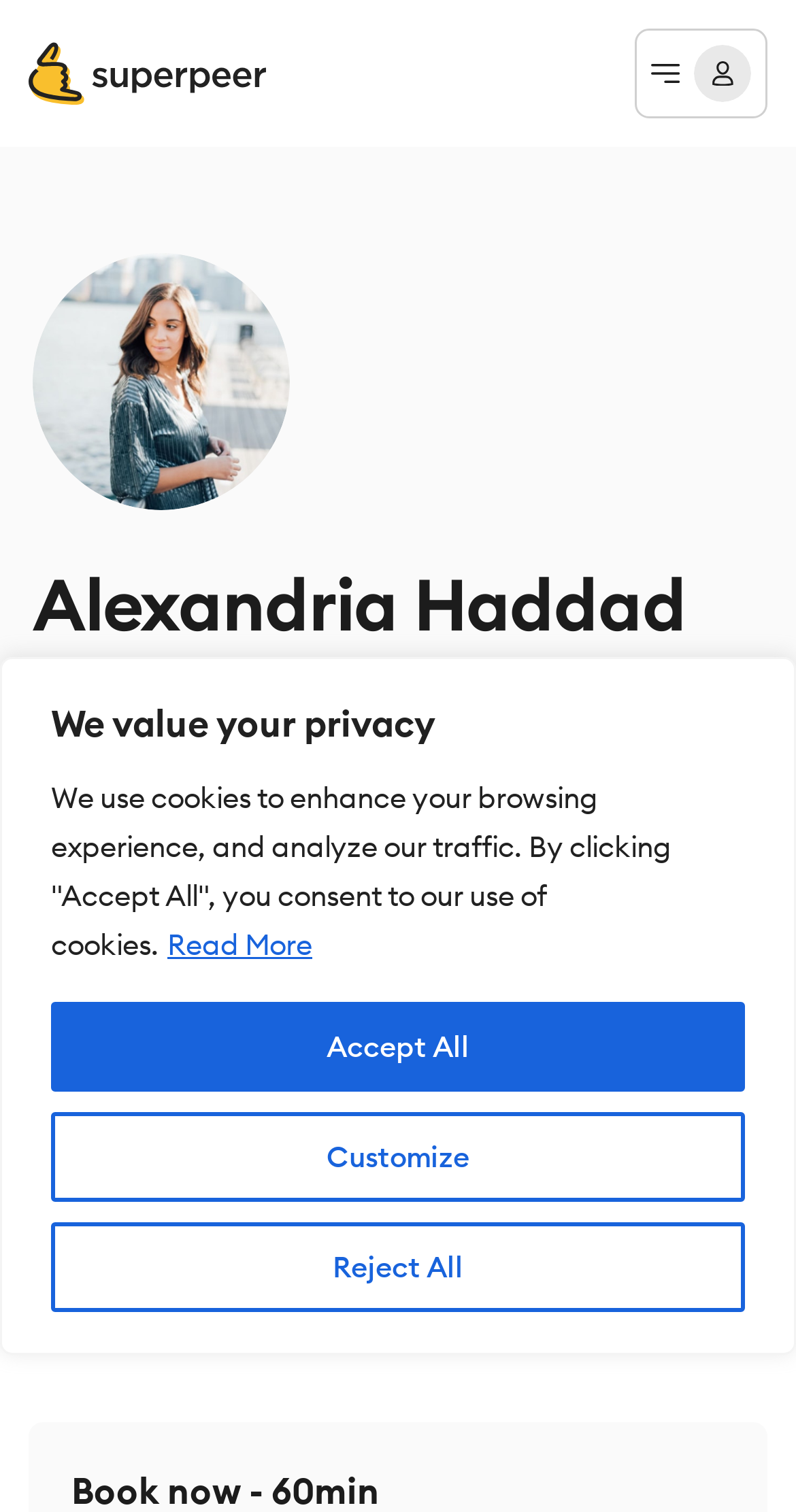Please respond to the question using a single word or phrase:
What type of sessions are offered by the creator?

1-on-1 Sessions